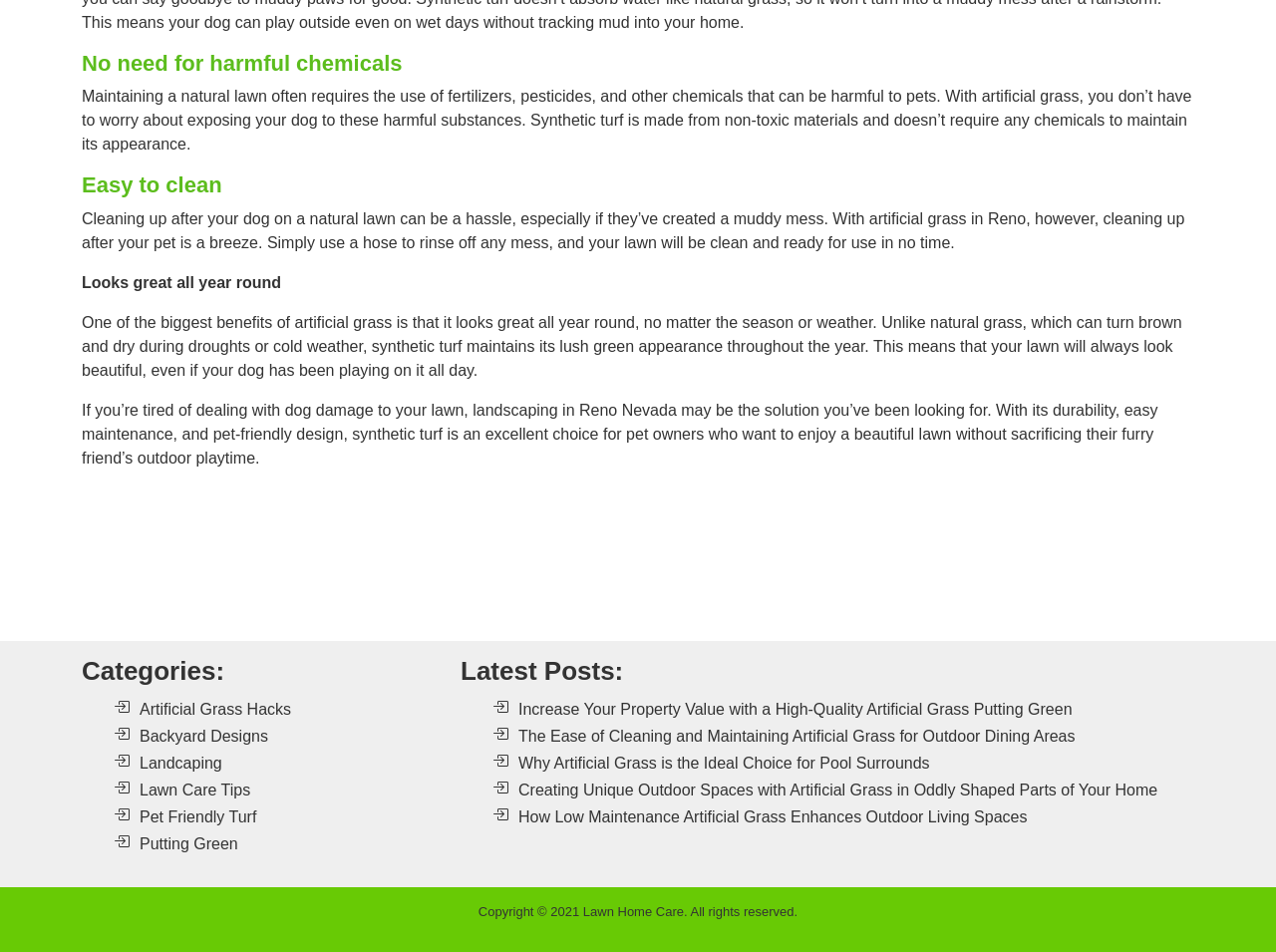How many categories are listed on the webpage?
Refer to the image and offer an in-depth and detailed answer to the question.

The webpage lists categories such as Artificial Grass Hacks, Backyard Designs, Landscaping, Lawn Care Tips, and Pet Friendly Turf. These categories are listed as links under the 'Categories:' heading.